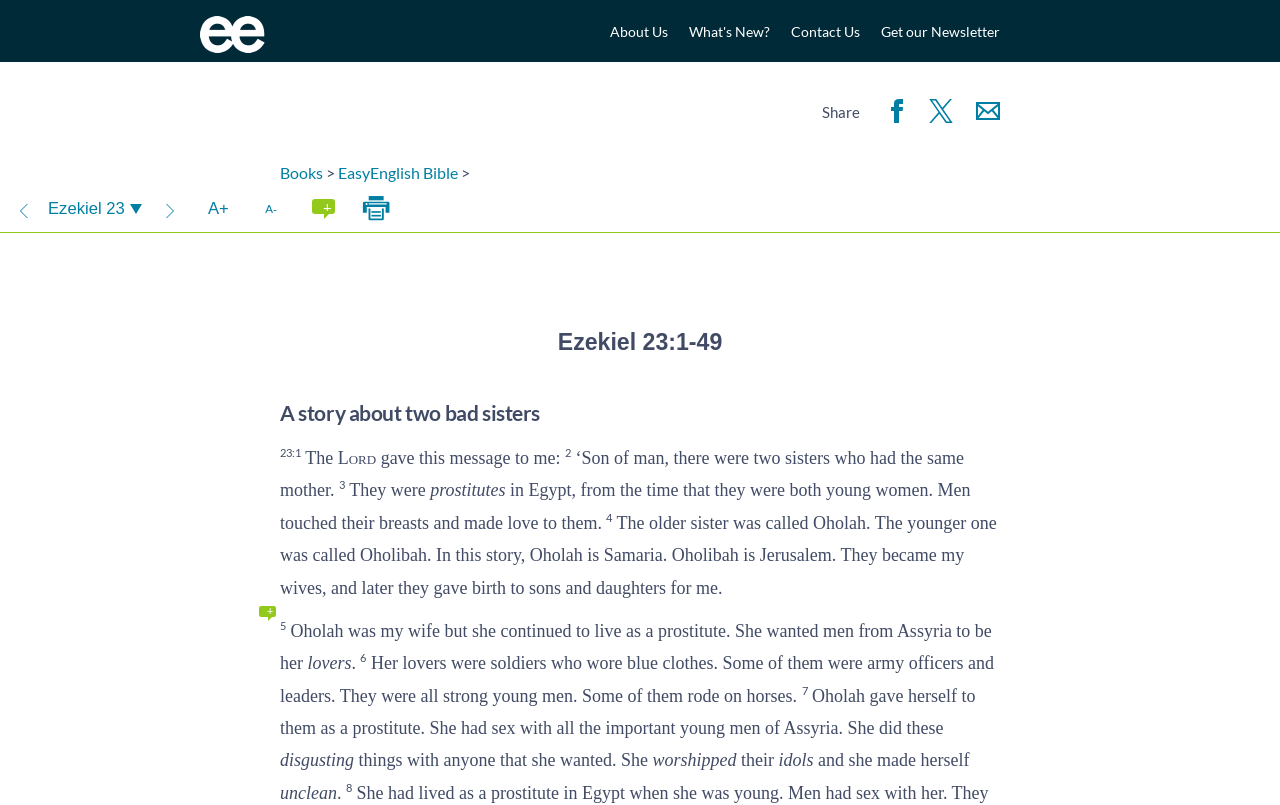Please determine the bounding box coordinates for the UI element described here. Use the format (top-left x, top-left y, bottom-right x, bottom-right y) with values bounded between 0 and 1: disgusting

[0.219, 0.932, 0.277, 0.957]